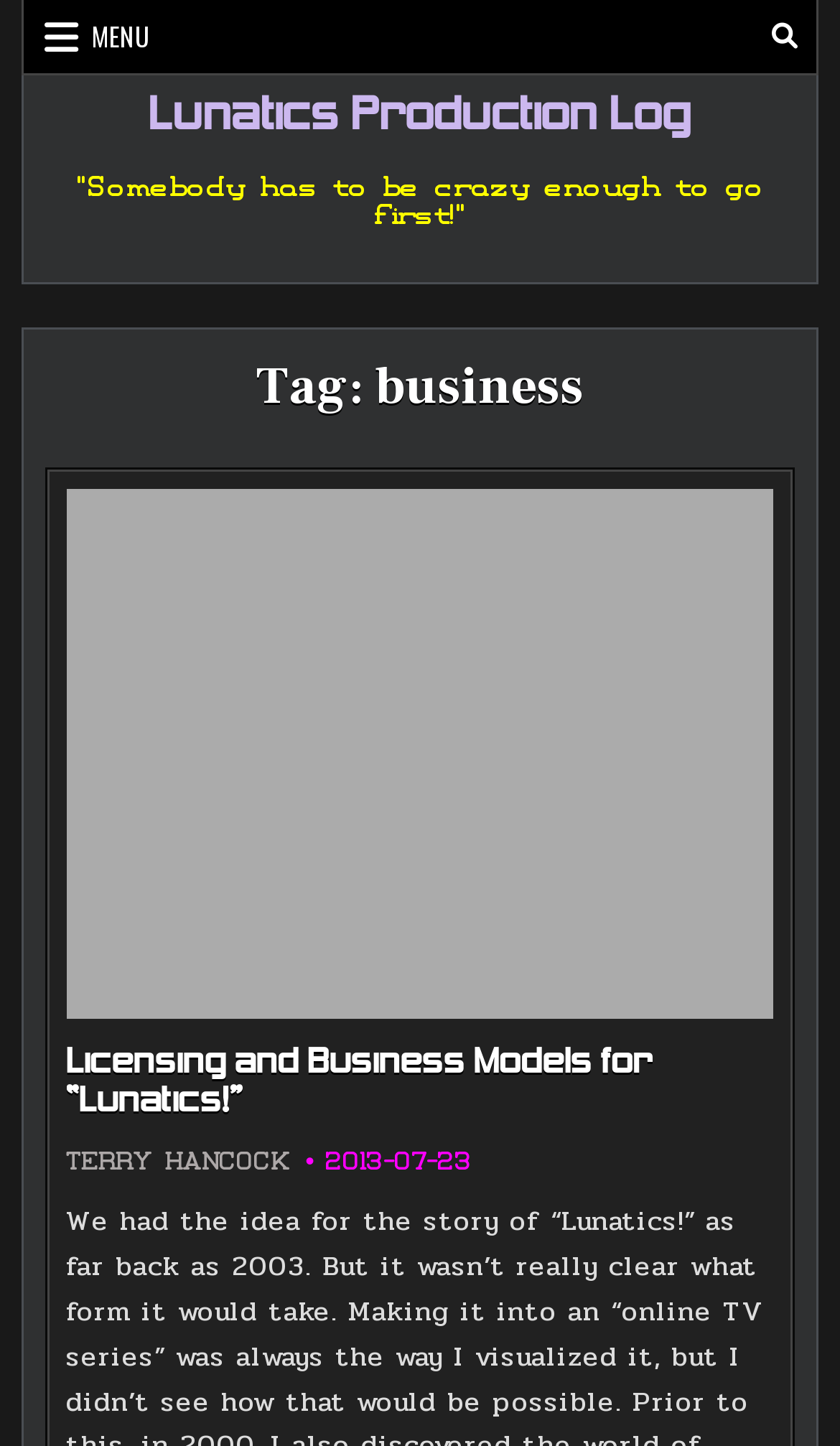Respond with a single word or phrase to the following question:
What is the tag of the post 'Licensing and Business Models for “Lunatics!”'?

business